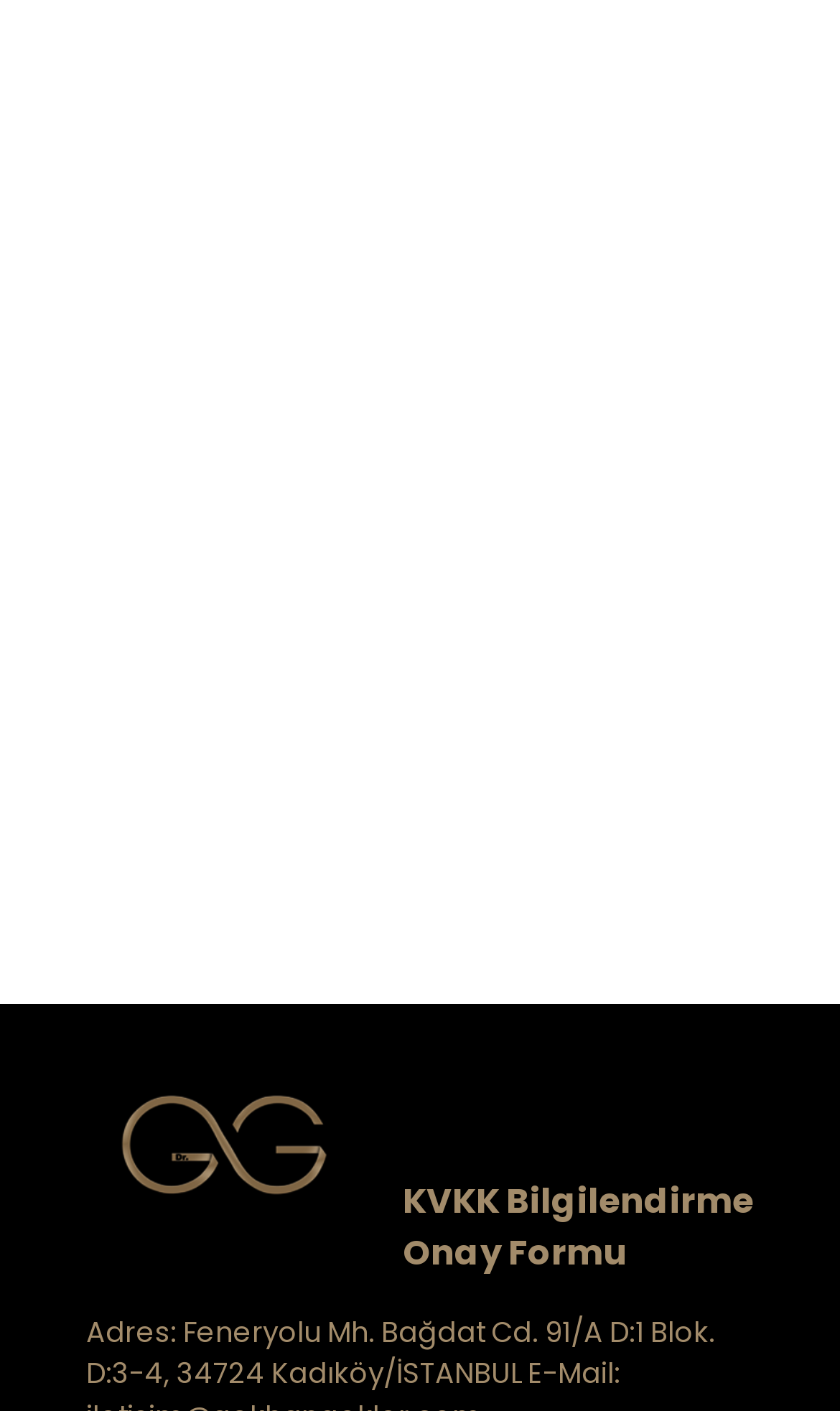Determine the bounding box coordinates in the format (top-left x, top-left y, bottom-right x, bottom-right y). Ensure all values are floating point numbers between 0 and 1. Identify the bounding box of the UI element described by: KVKK Bilgilendirme

[0.479, 0.833, 0.897, 0.868]